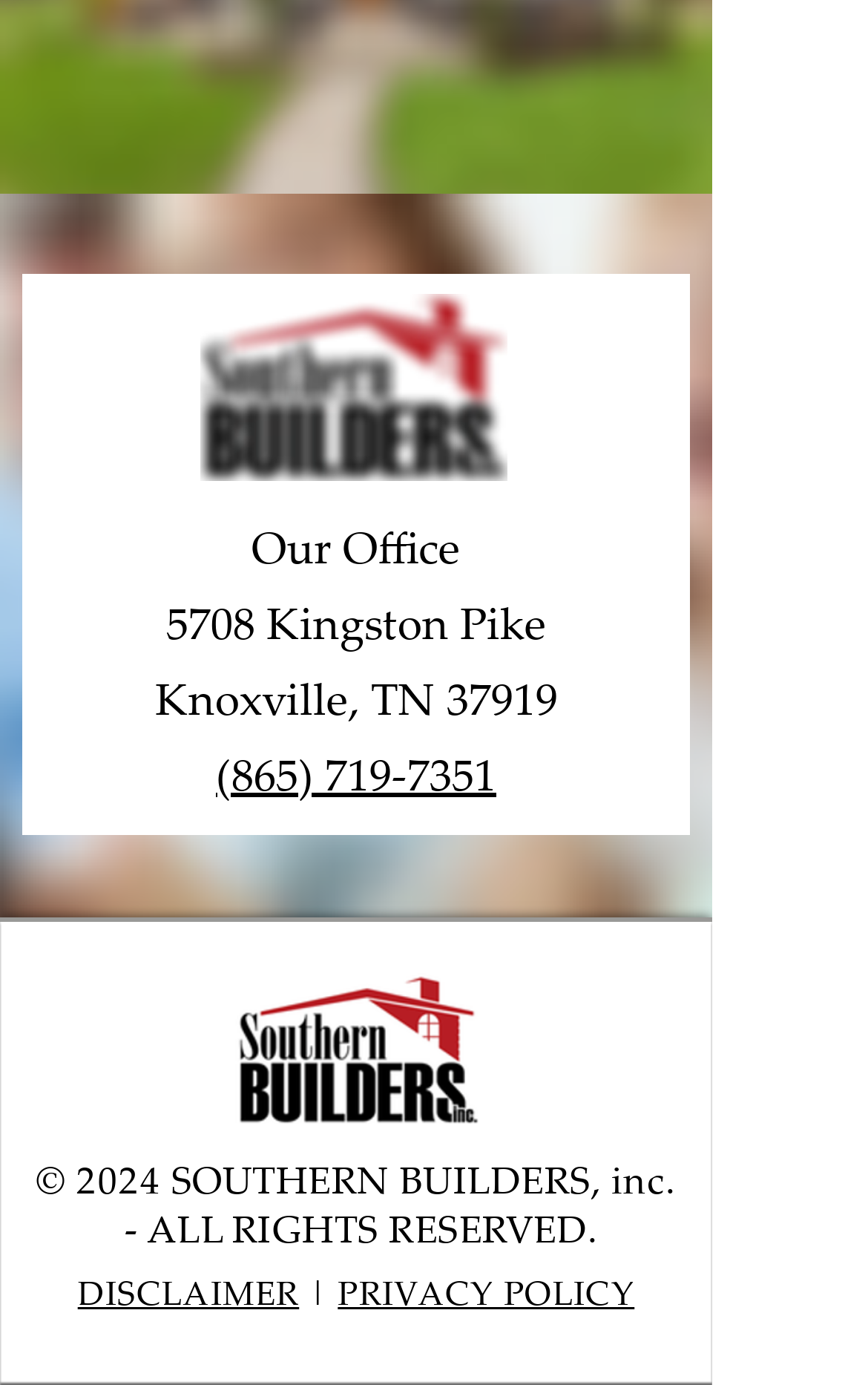Find the bounding box coordinates for the HTML element specified by: "DISCLAIMER".

[0.09, 0.916, 0.345, 0.949]